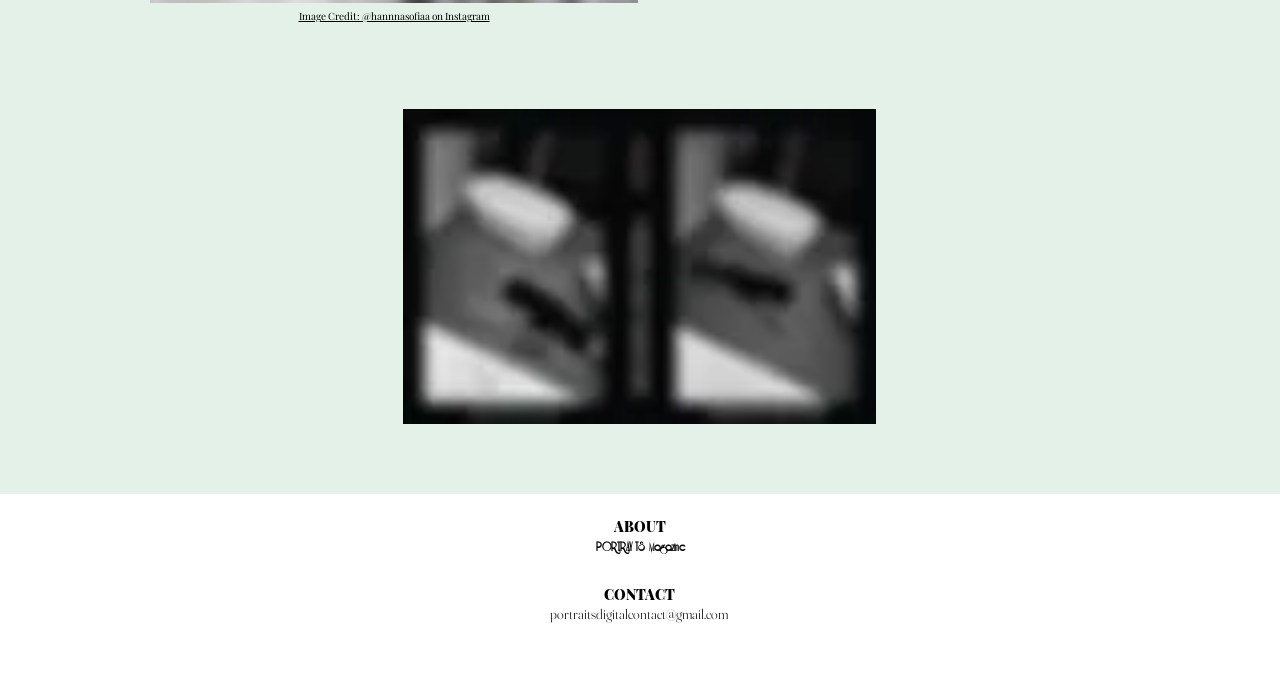What is the contact email?
Please describe in detail the information shown in the image to answer the question.

The contact email is mentioned in the heading element that says 'CONTACT portraitsdigitalcontact@gmail.com'.